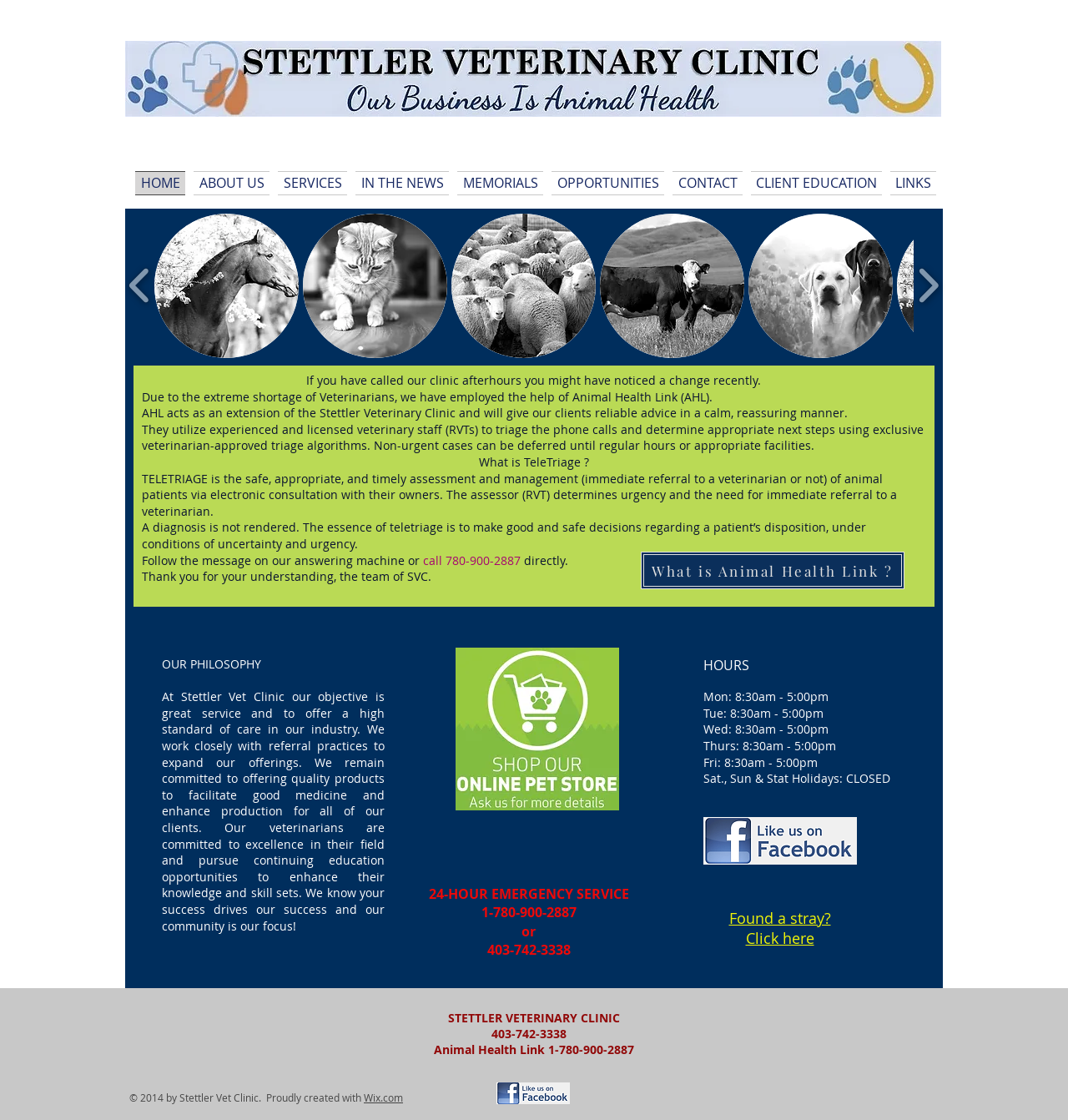What is the purpose of Animal Health Link?
Refer to the image and respond with a one-word or short-phrase answer.

To provide reliable advice in a calm, reassuring manner